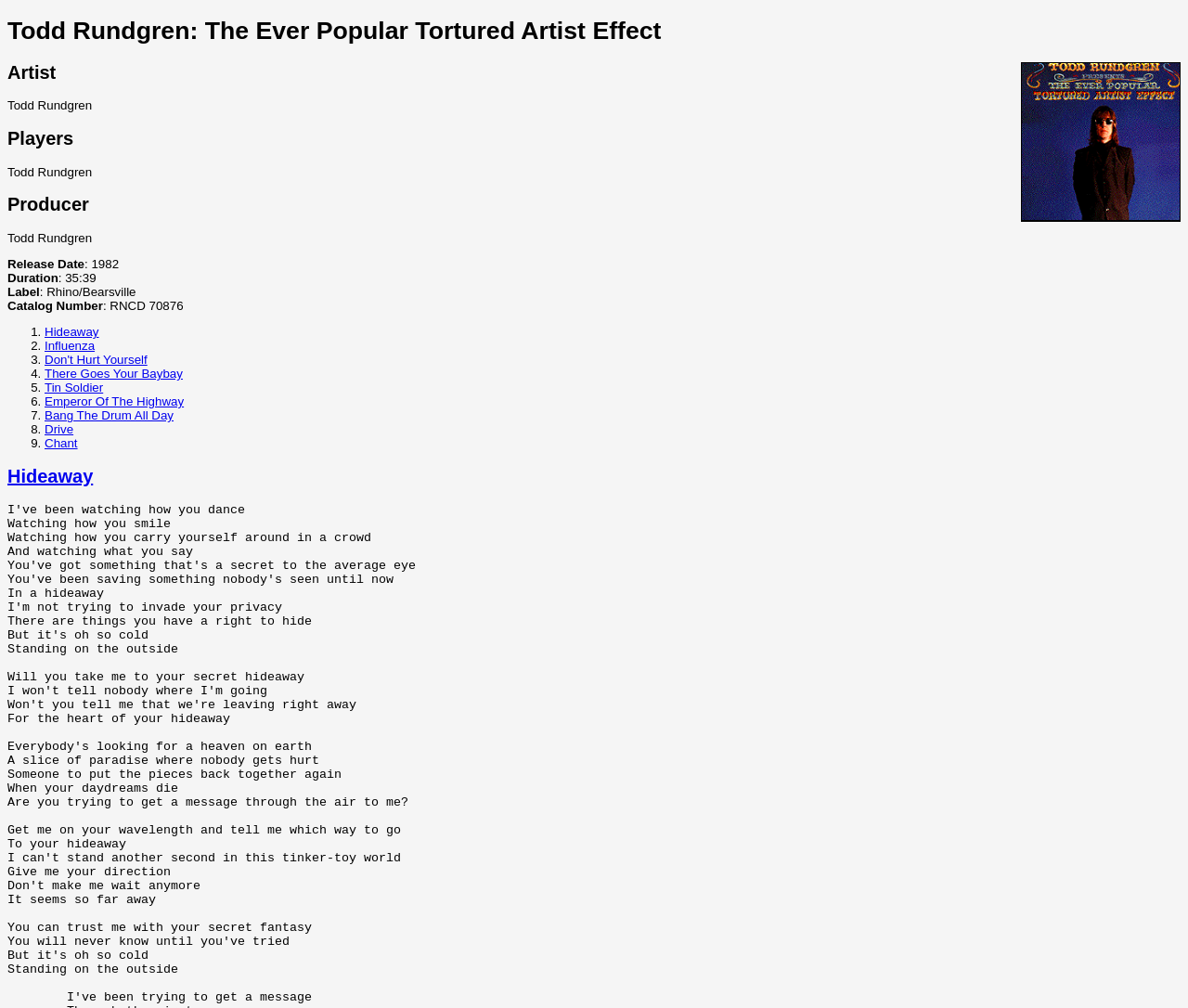Please specify the bounding box coordinates of the element that should be clicked to execute the given instruction: 'Check the 'Release Date''. Ensure the coordinates are four float numbers between 0 and 1, expressed as [left, top, right, bottom].

[0.006, 0.255, 0.071, 0.269]